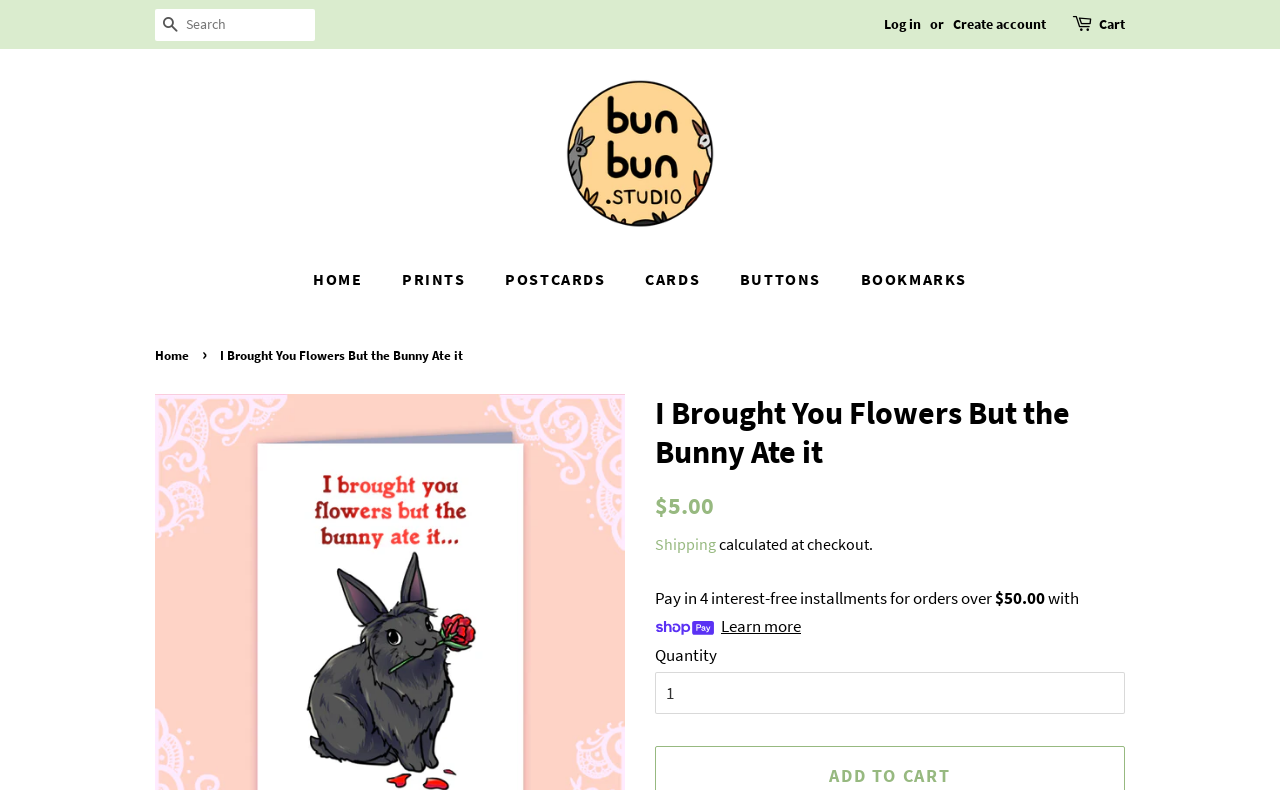Please find the bounding box coordinates for the clickable element needed to perform this instruction: "Change the quantity".

[0.512, 0.851, 0.879, 0.904]